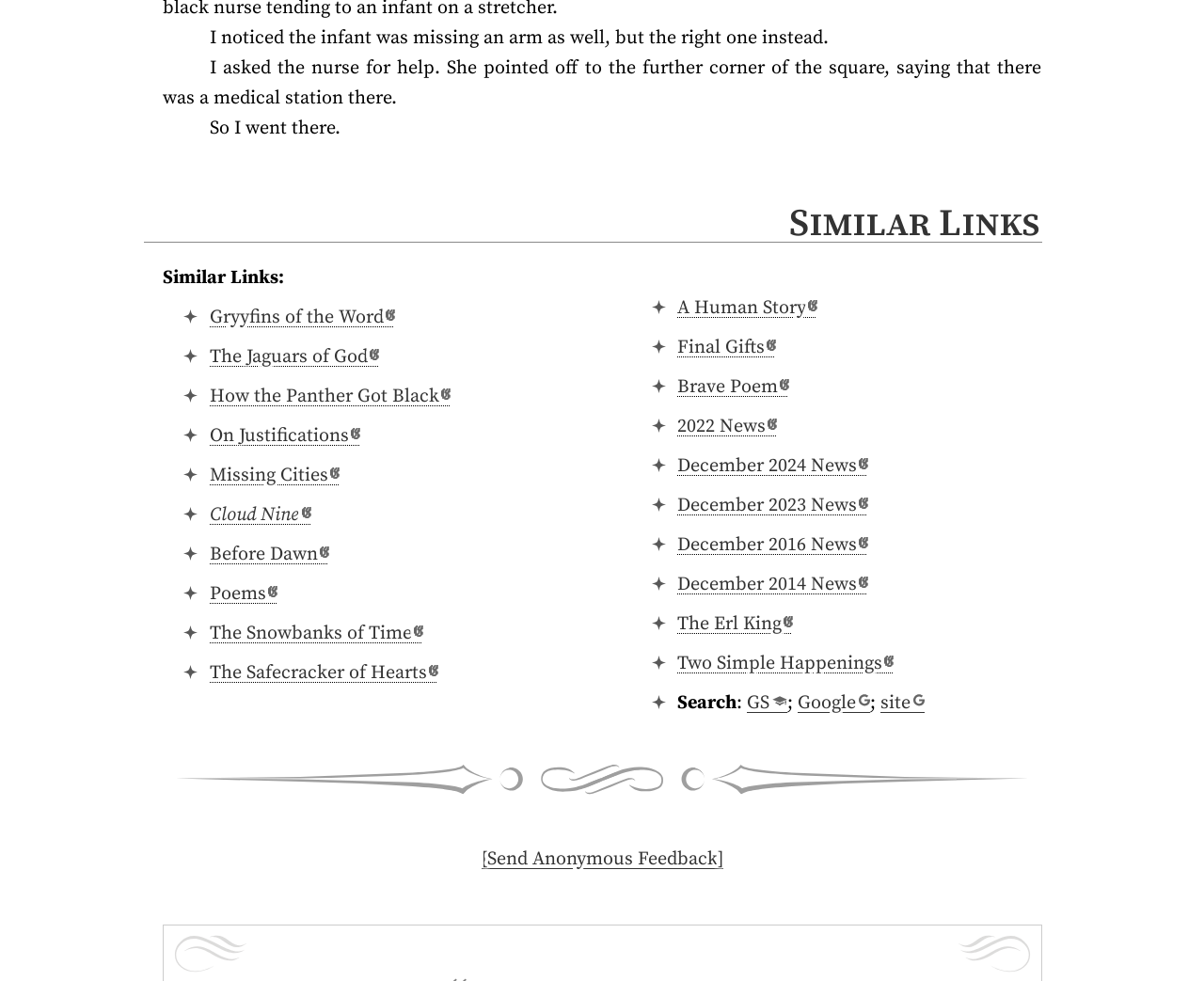Answer the following in one word or a short phrase: 
What is the purpose of the 'Send Anonymous Feedback' link?

Feedback submission